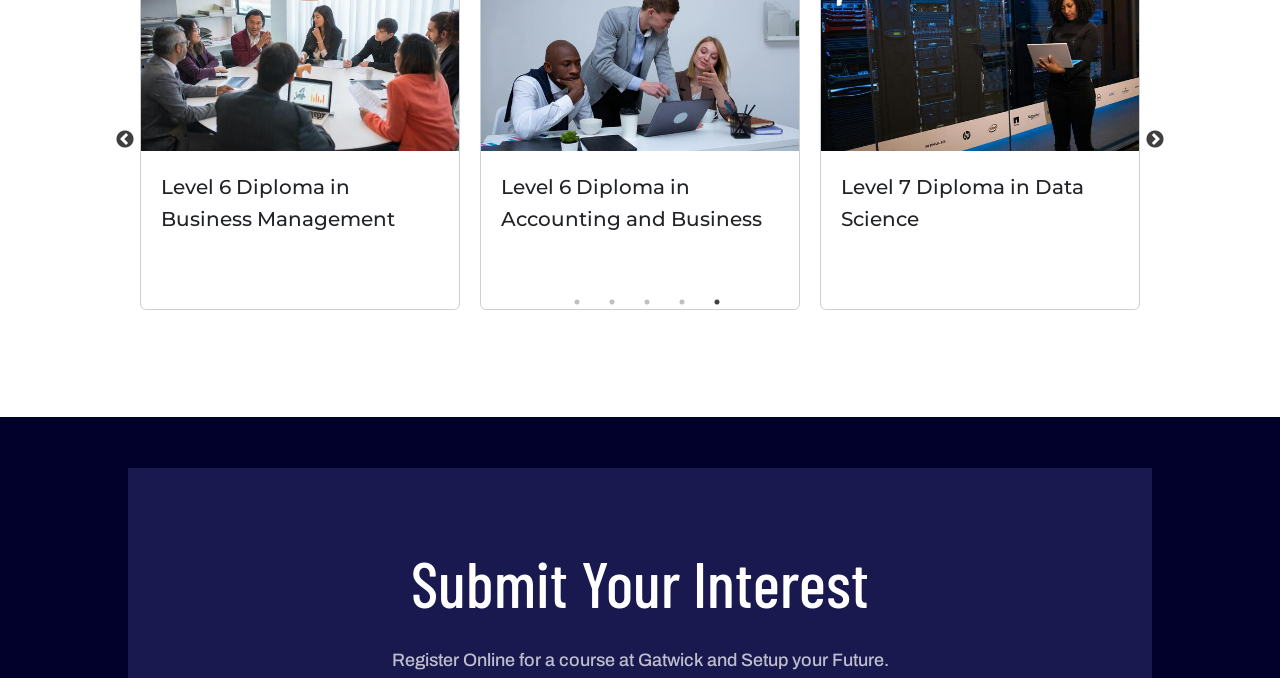What is the navigation button at the top left? Refer to the image and provide a one-word or short phrase answer.

Previous